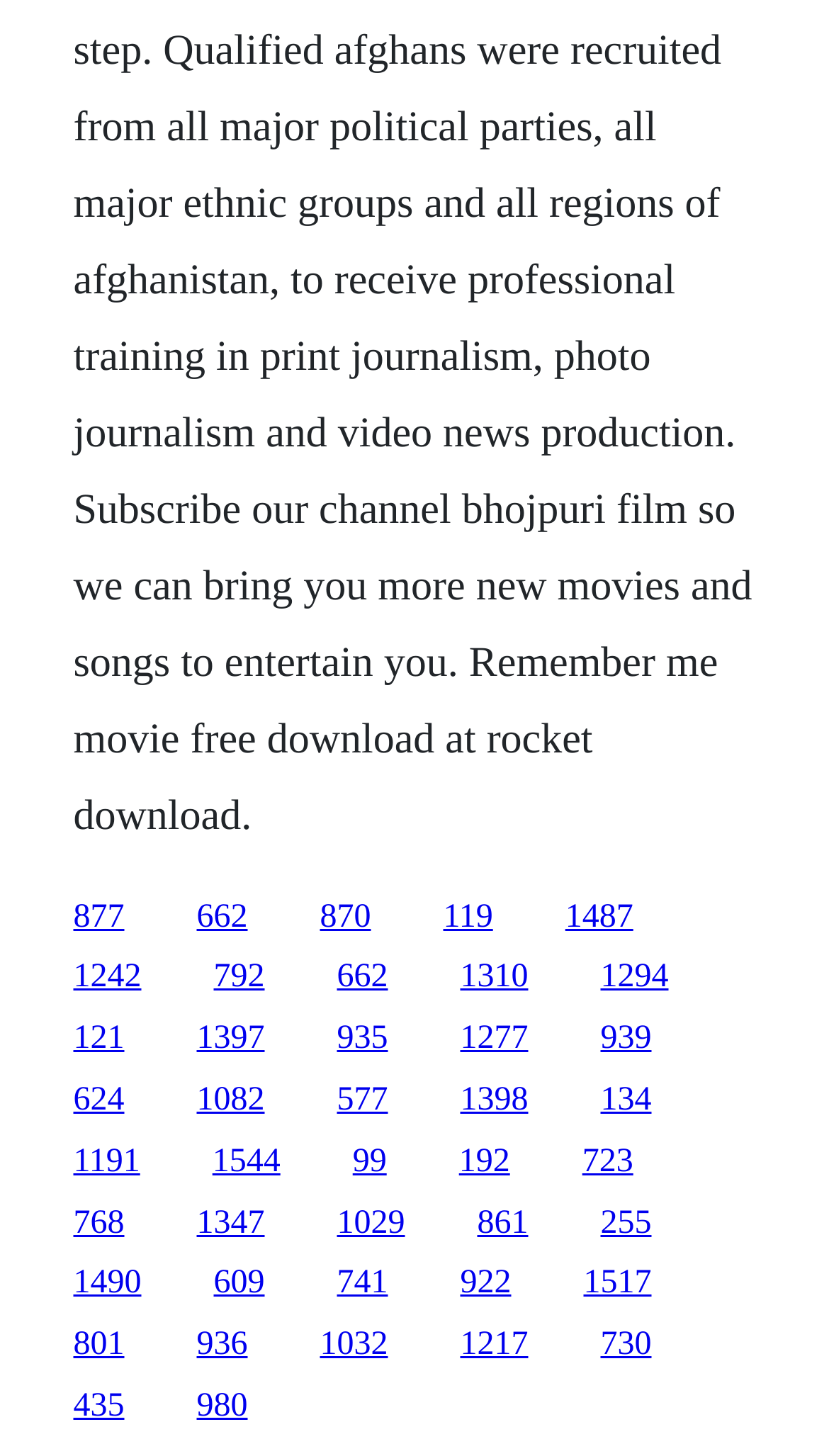Locate the bounding box coordinates of the UI element described by: "861". Provide the coordinates as four float numbers between 0 and 1, formatted as [left, top, right, bottom].

[0.576, 0.827, 0.637, 0.852]